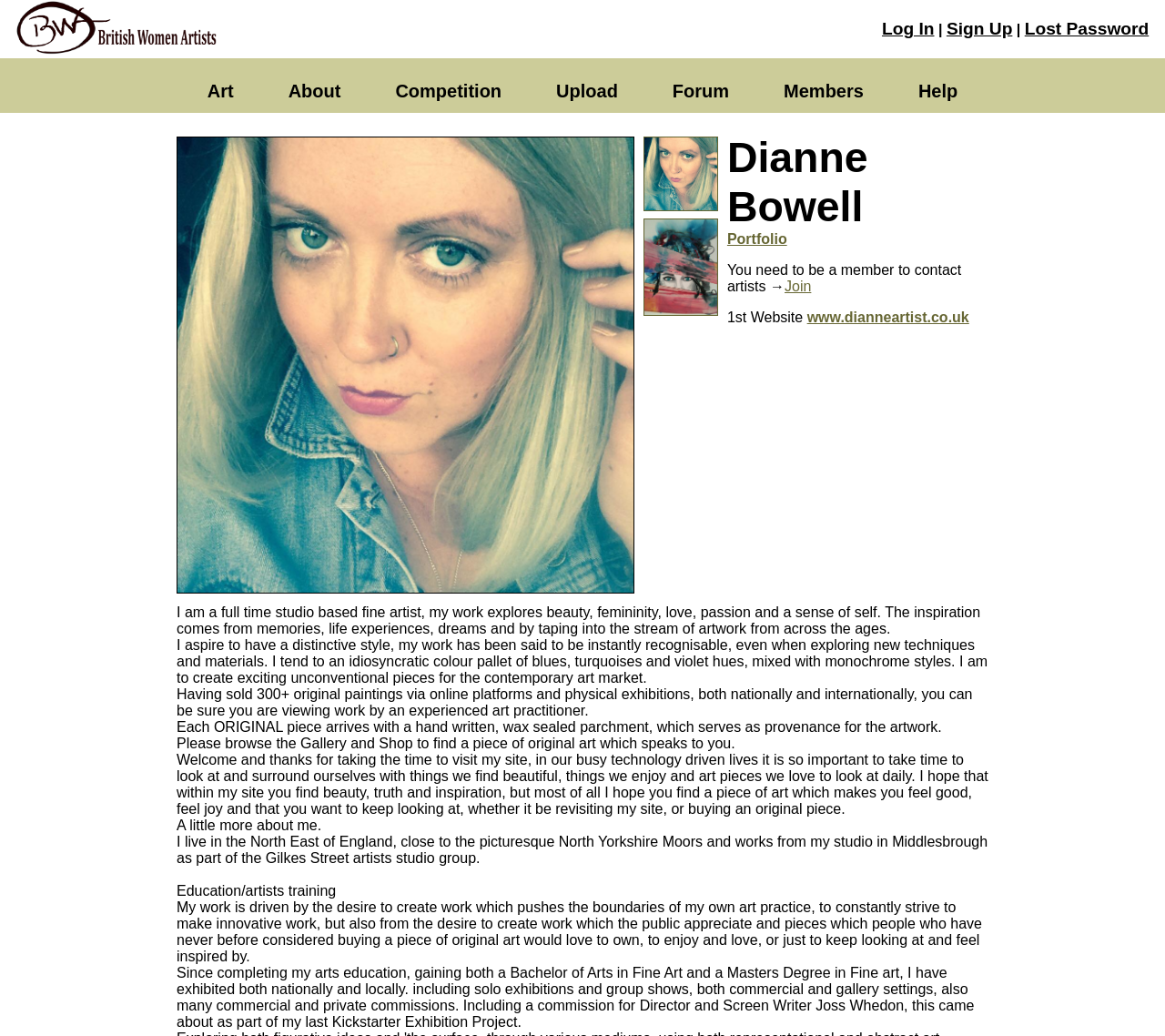Where is the artist's studio located?
Please respond to the question with a detailed and well-explained answer.

The static text mentions that the artist works from her studio in Middlesbrough as part of the Gilkes Street artists studio group.